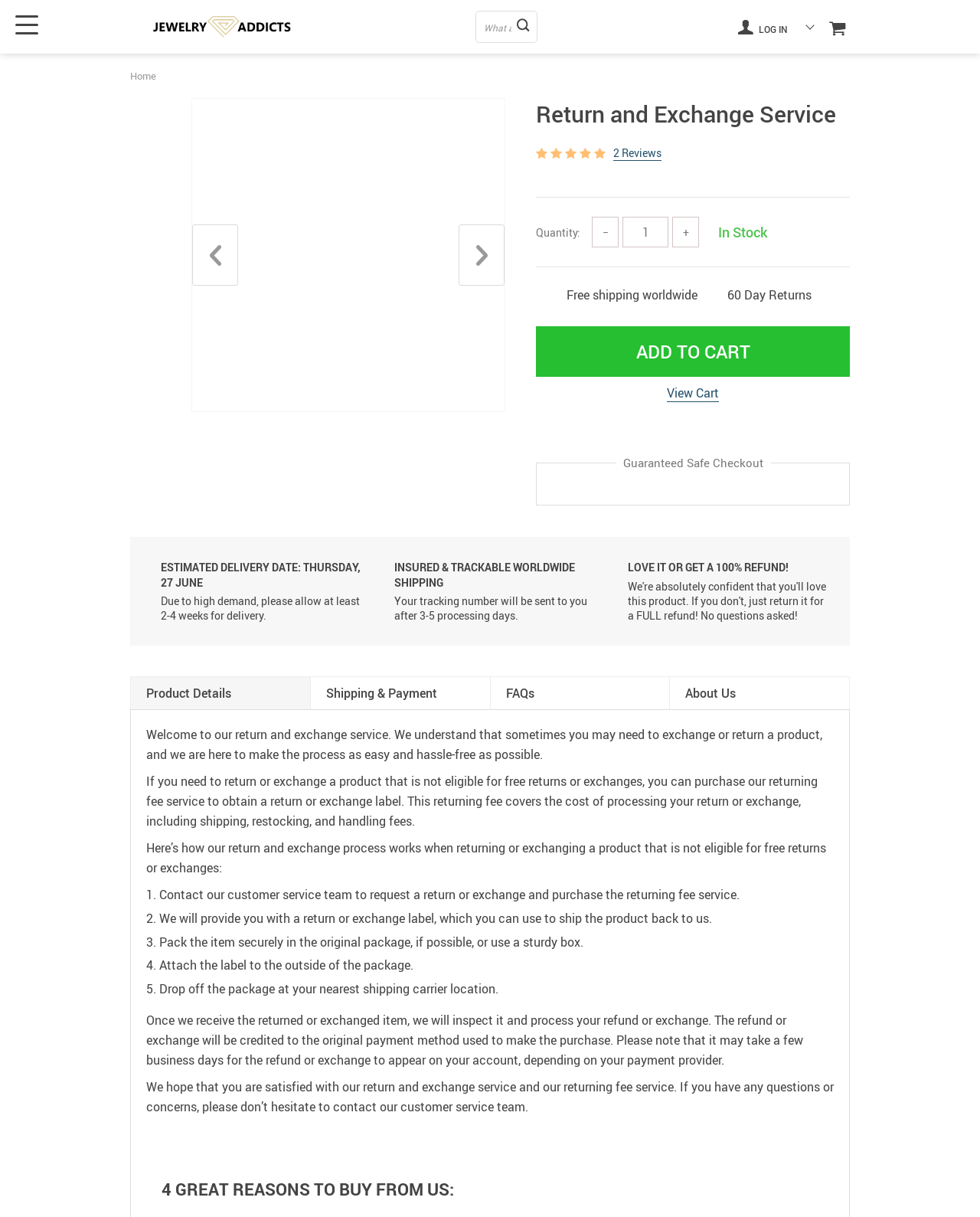Determine the bounding box coordinates of the clickable element necessary to fulfill the instruction: "Click the 'COMMENT' button". Provide the coordinates as four float numbers within the 0 to 1 range, i.e., [left, top, right, bottom].

None